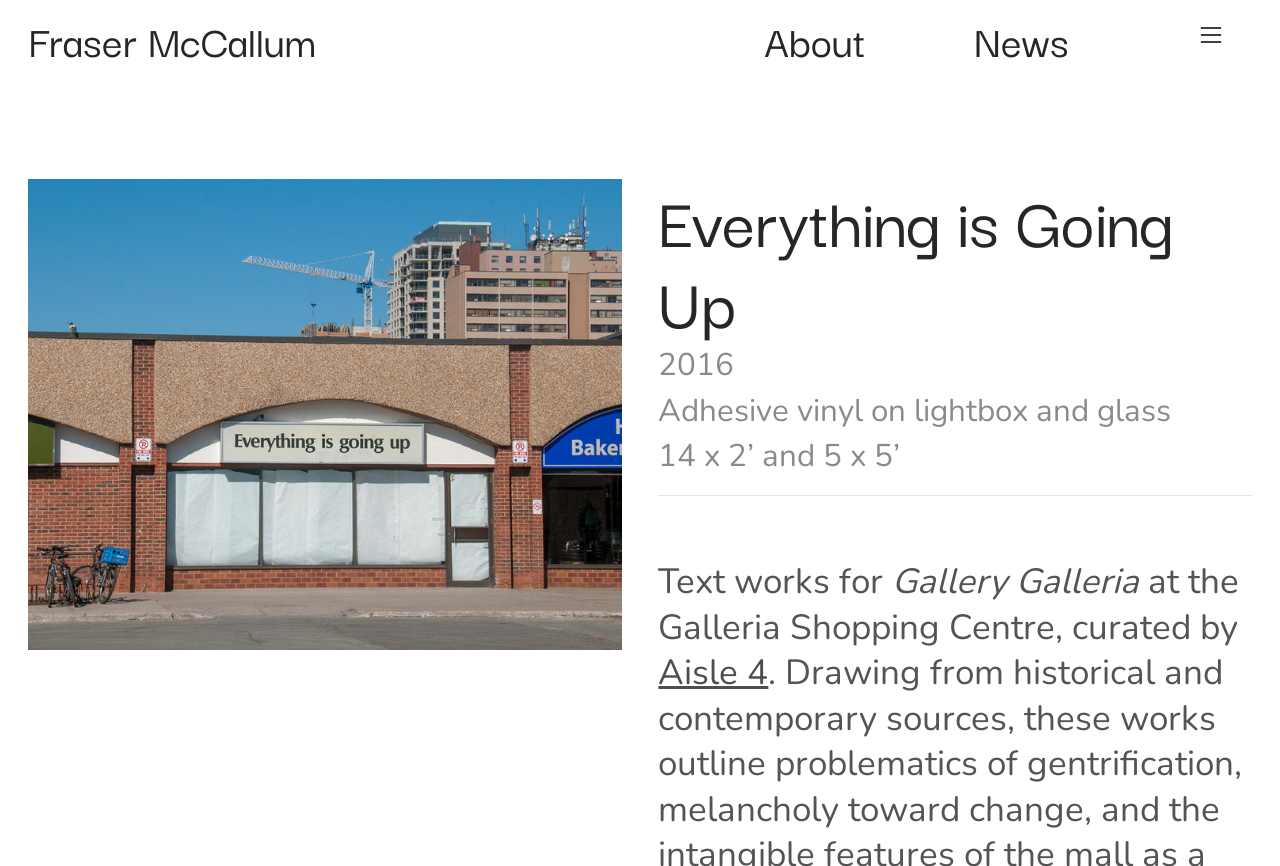Provide a thorough description of the webpage's content and layout.

The webpage is about an art piece titled "Everything is Going Up" by Fraser McCallum. At the top right corner, there is a small icon represented by a Unicode character. Below it, there are three headings: "Fraser McCallum", "About", and "News", which are likely navigation links. 

The main content of the webpage is divided into two sections. On the left, there is a large image that takes up most of the vertical space. On the right, there is a section with several lines of text. The title "Everything is Going Up" is displayed prominently, followed by the year "2016" and a description of the art piece: "Adhesive vinyl on lightbox and glass". The dimensions of the art piece, "14 x 2’ and 5 x 5’", are listed below. 

A horizontal separator line divides the section into two parts. Below the separator, there is a paragraph of text that describes the art piece as "Text works for Gallery Galleria at the Galleria Shopping Centre, curated by" and includes a link to "Aisle 4".